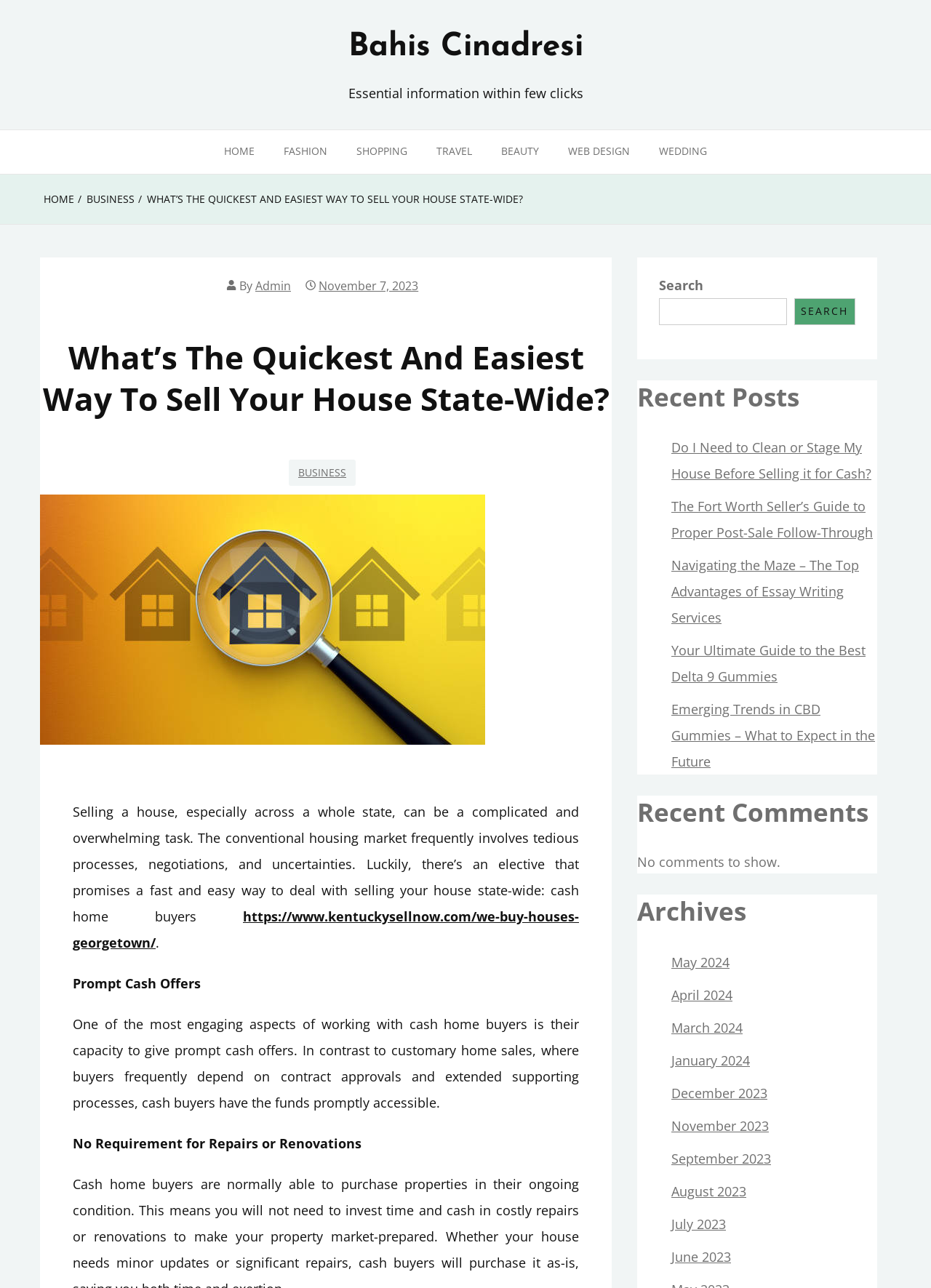Provide a brief response in the form of a single word or phrase:
What type of links are available in the 'Recent Posts' section?

Article links